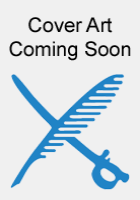Describe thoroughly the contents of the image.

The image features a placeholder for upcoming book cover art, prominently displayed with the text "Cover Art Coming Soon" above a stylized graphic of a pair of scissors cutting through lines. This visual representation suggests that the design and final artwork for the book are still in progress, signaling to viewers that they can anticipate its release in the near future. This placeholder is commonly used in publishing to maintain interest while the final cover design is being finalized.